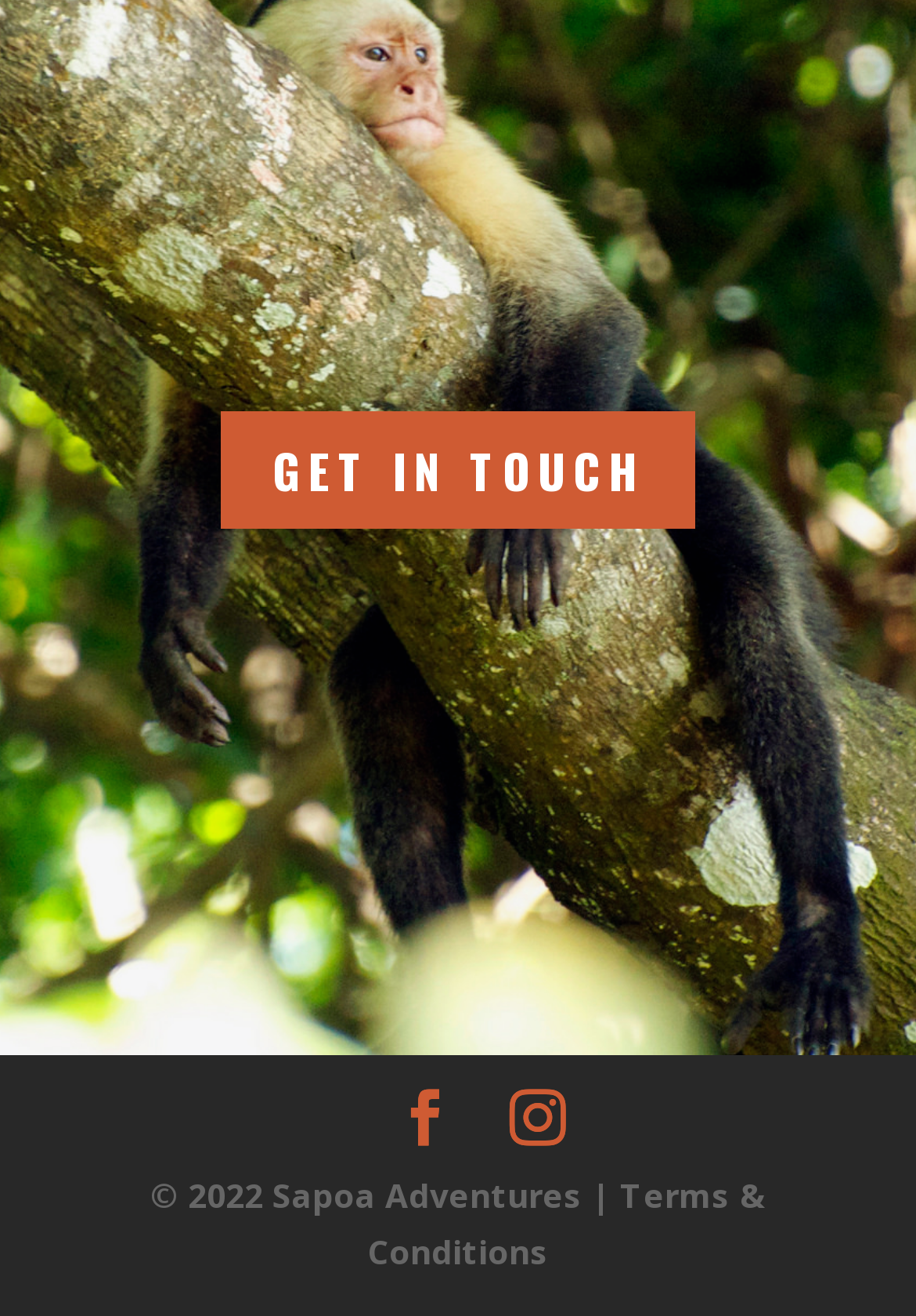Please find the bounding box for the UI element described by: "Country".

None